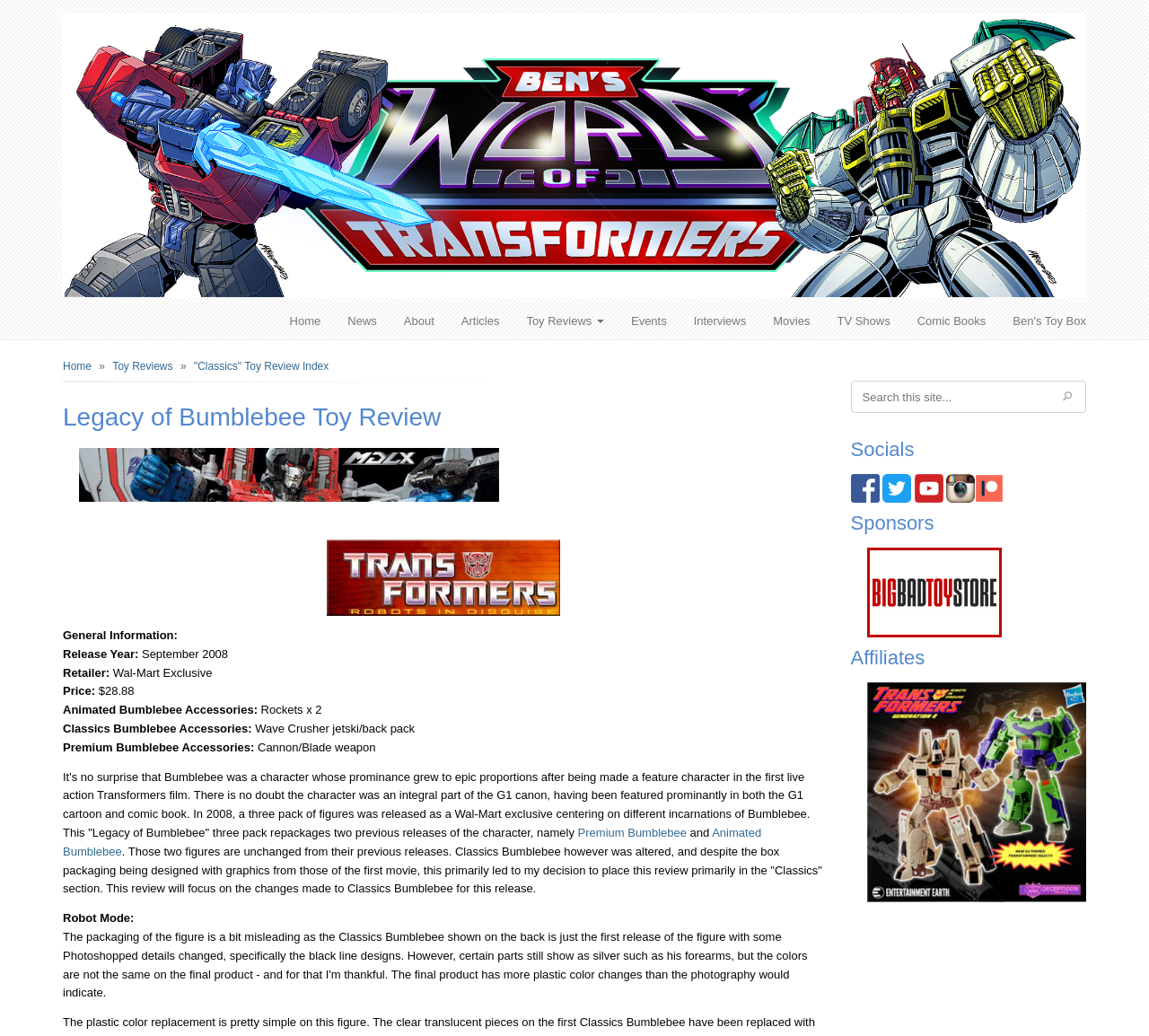Please identify the bounding box coordinates of the clickable area that will allow you to execute the instruction: "Visit the Facebook page".

[0.74, 0.457, 0.765, 0.485]